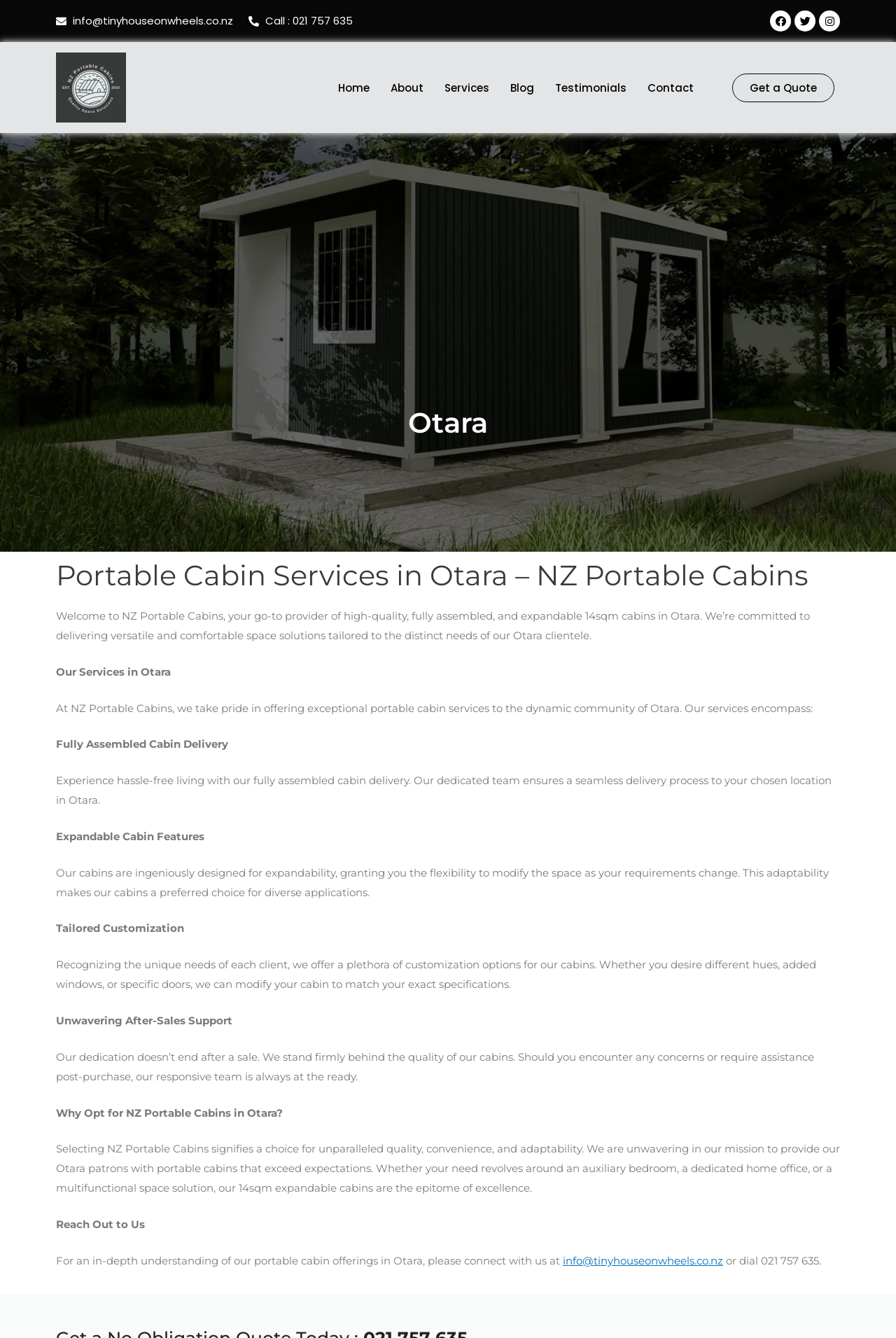Find the bounding box coordinates of the clickable area that will achieve the following instruction: "Contact us via email".

[0.062, 0.008, 0.26, 0.023]